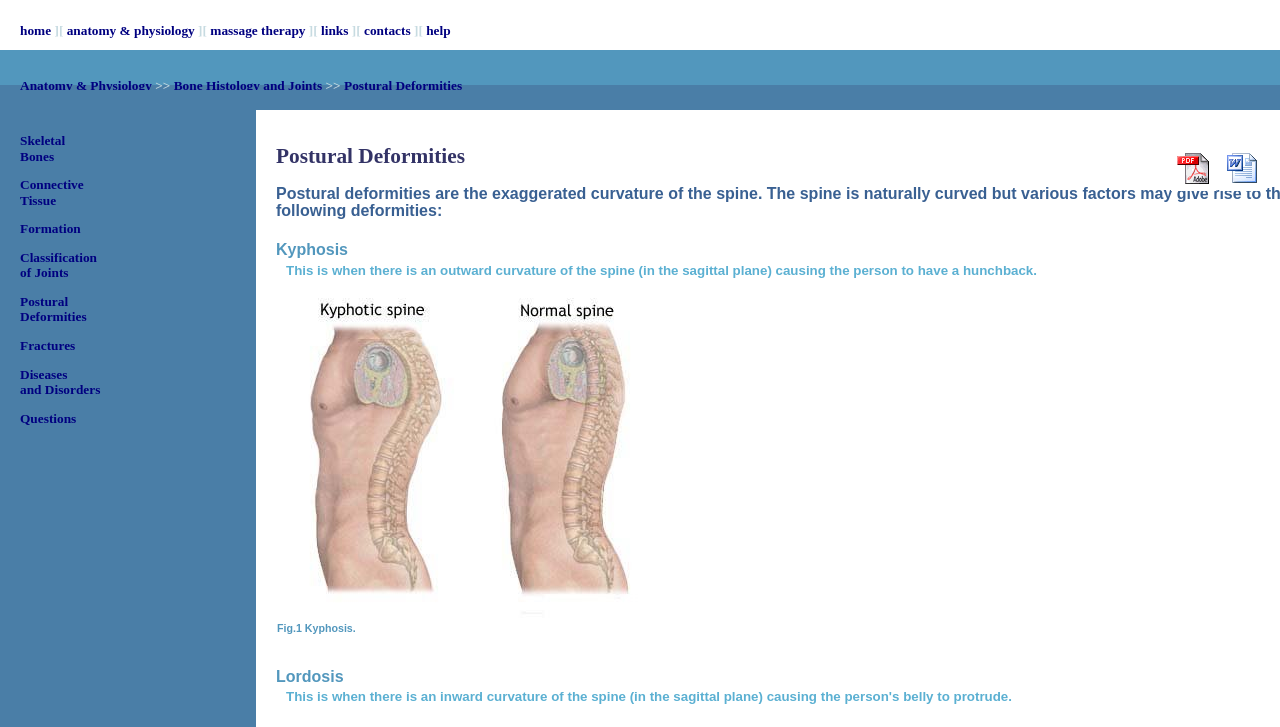What is the main topic of this webpage?
Provide a short answer using one word or a brief phrase based on the image.

Massage Therapy